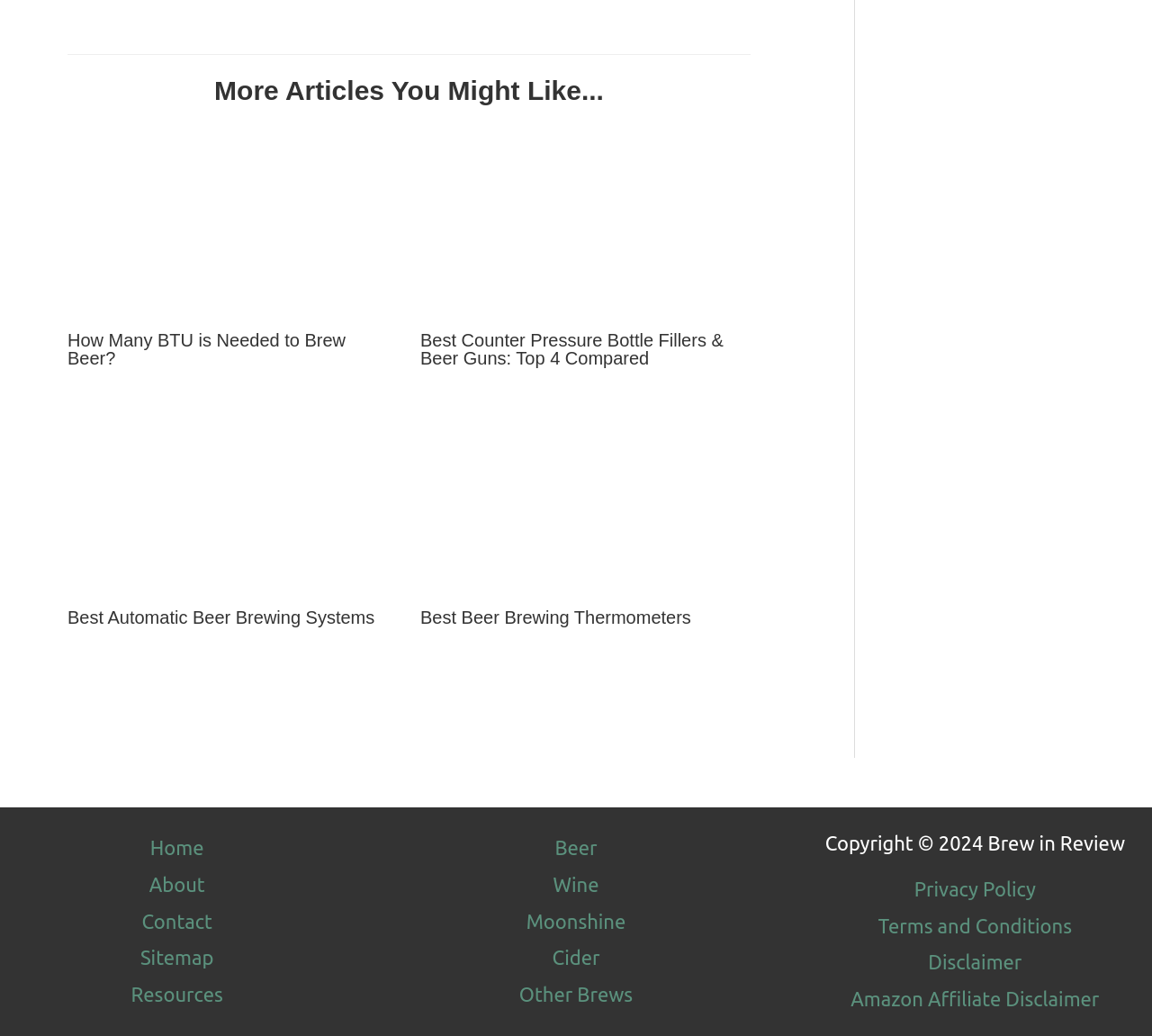Please predict the bounding box coordinates (top-left x, top-left y, bottom-right x, bottom-right y) for the UI element in the screenshot that fits the description: Whatsapp

None